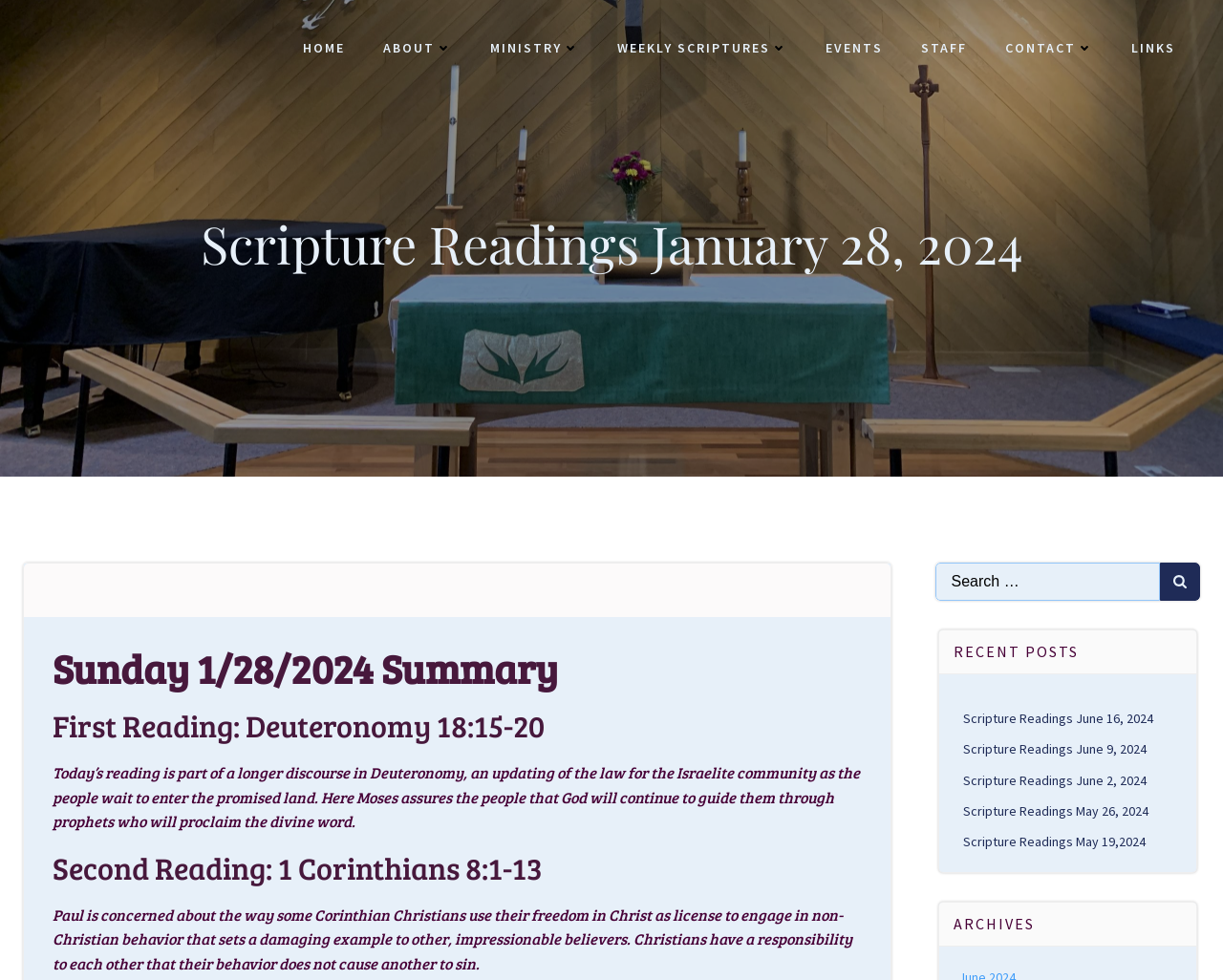What is the topic of the first reading?
Using the image, respond with a single word or phrase.

Deuteronomy 18:15-20